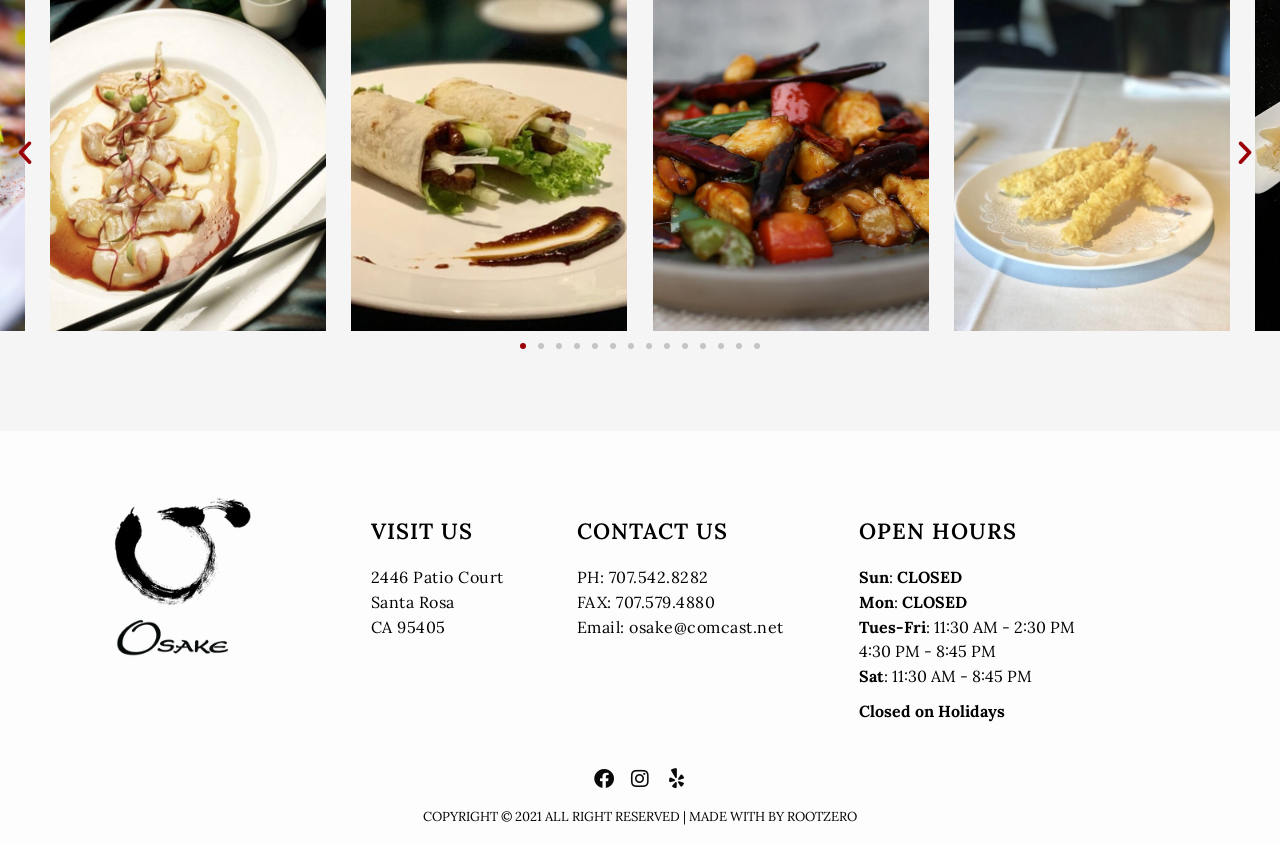Review the image closely and give a comprehensive answer to the question: What social media platforms are available?

I found the social media links at the bottom of the page and identified them as Facebook, Instagram, and Yelp.